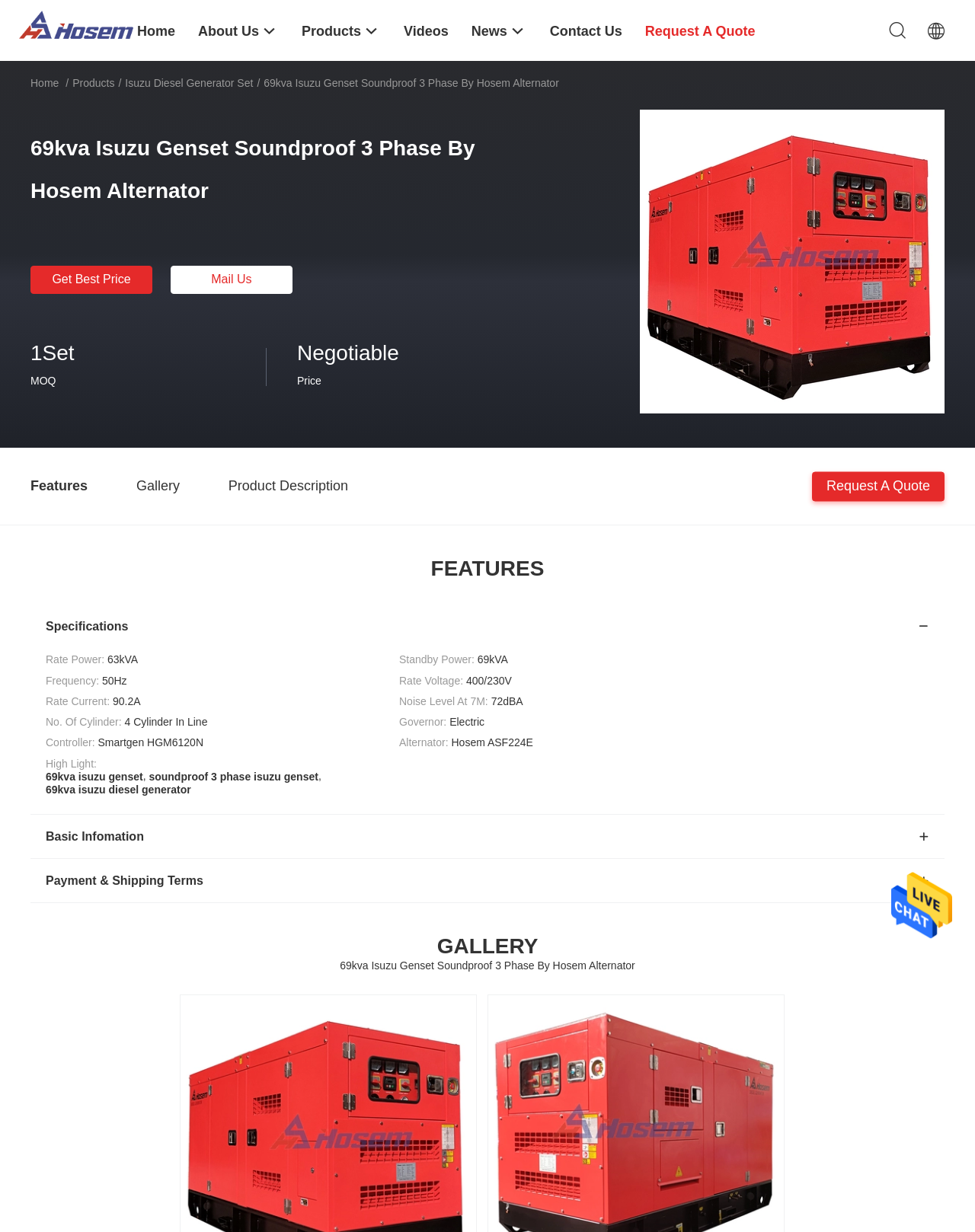What is the name of the company?
Answer the question with a thorough and detailed explanation.

I found the answer by looking at the link with the text 'Fuzhou Hosem Power Co., Ltd.' which is located at the top left corner of the webpage.